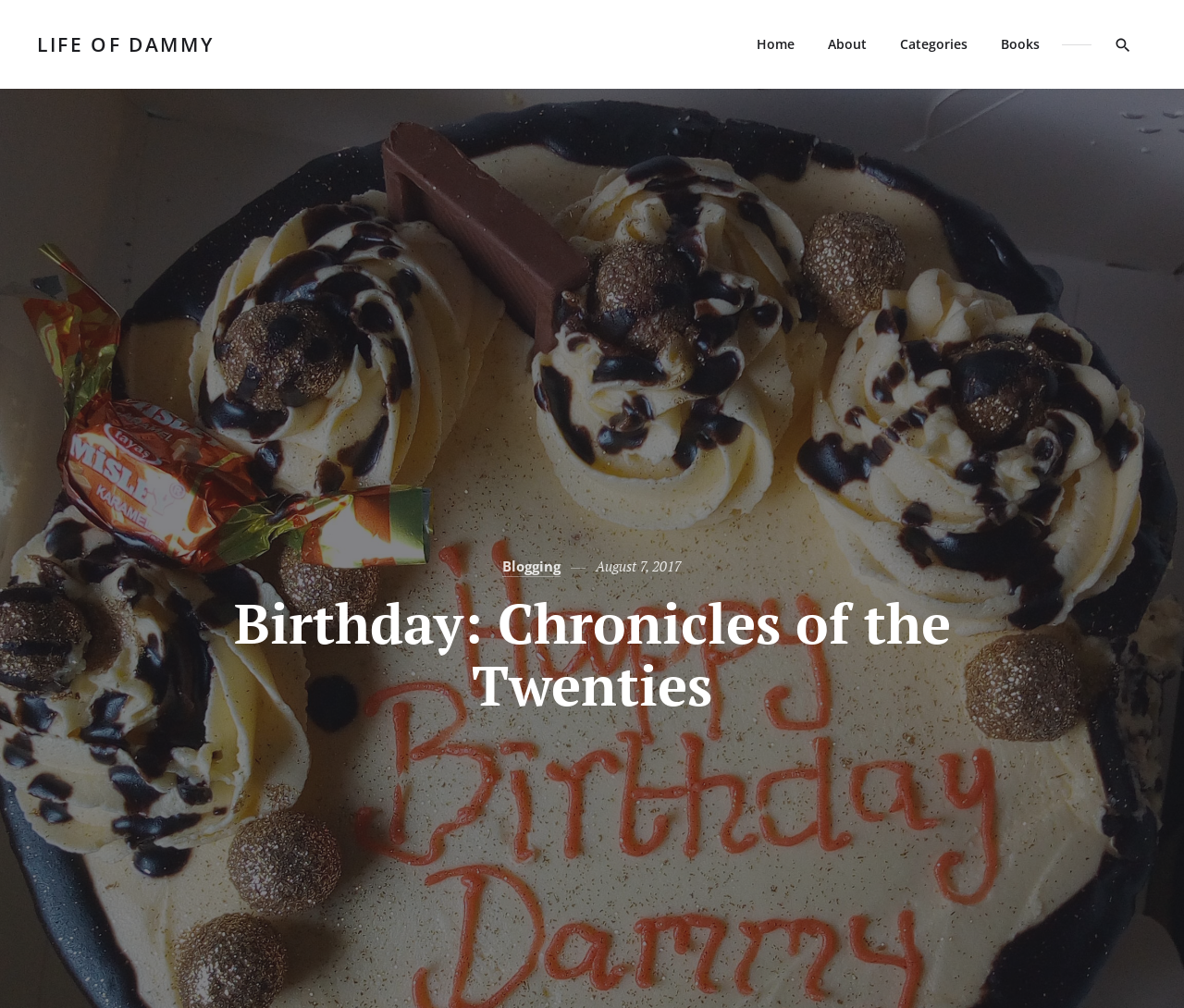Using the element description Books, predict the bounding box coordinates for the UI element. Provide the coordinates in (top-left x, top-left y, bottom-right x, bottom-right y) format with values ranging from 0 to 1.

[0.833, 0.0, 0.891, 0.088]